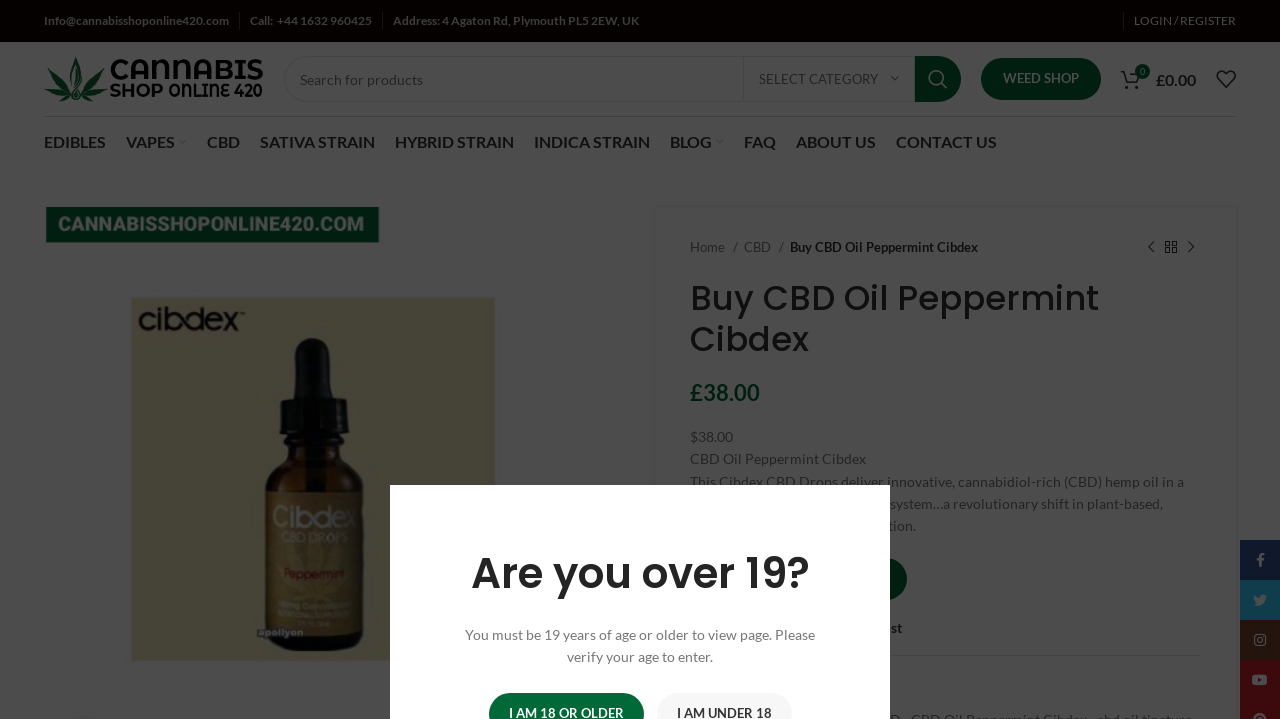Give a short answer using one word or phrase for the question:
What is the minimum quantity of CBD Oil Peppermint Cibdex that can be purchased?

1